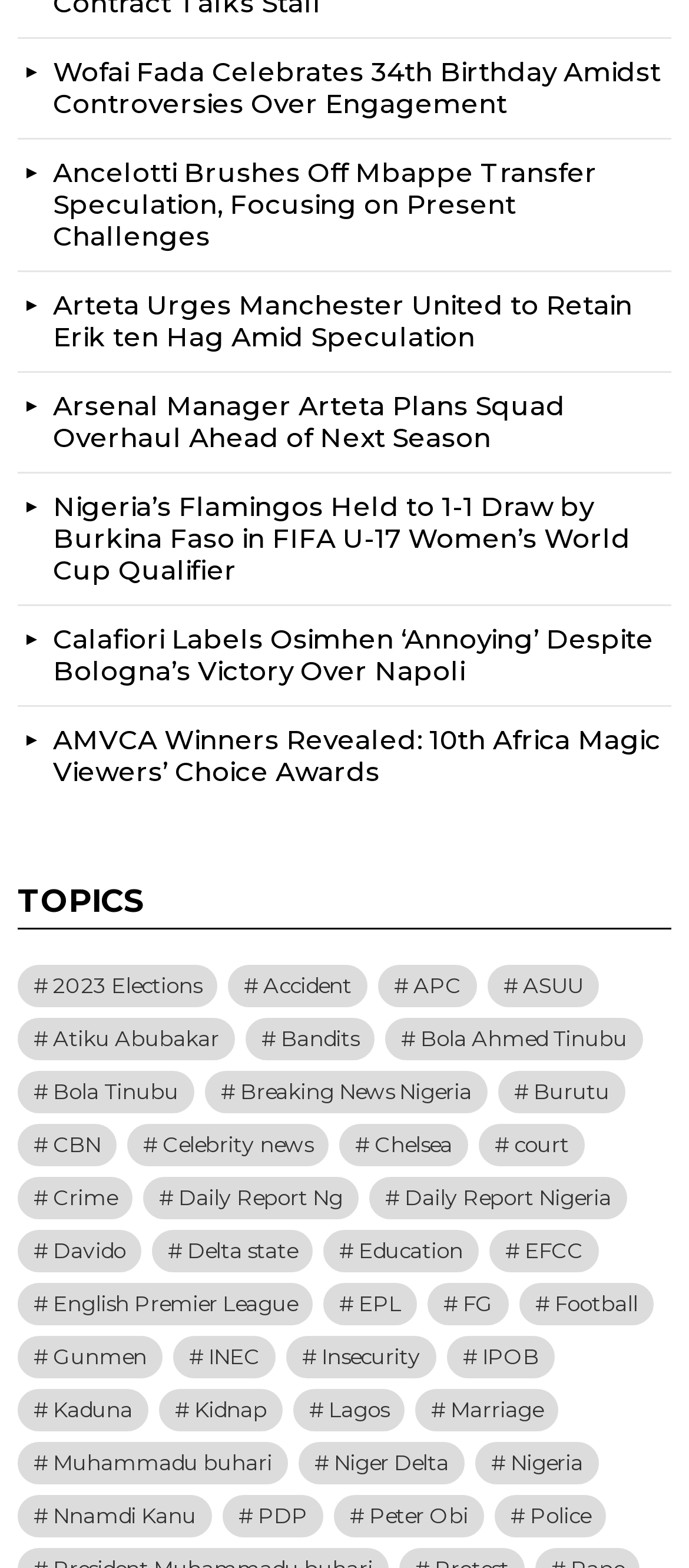How many items are in the 'Daily Report Nigeria' topic category?
Using the picture, provide a one-word or short phrase answer.

1,992